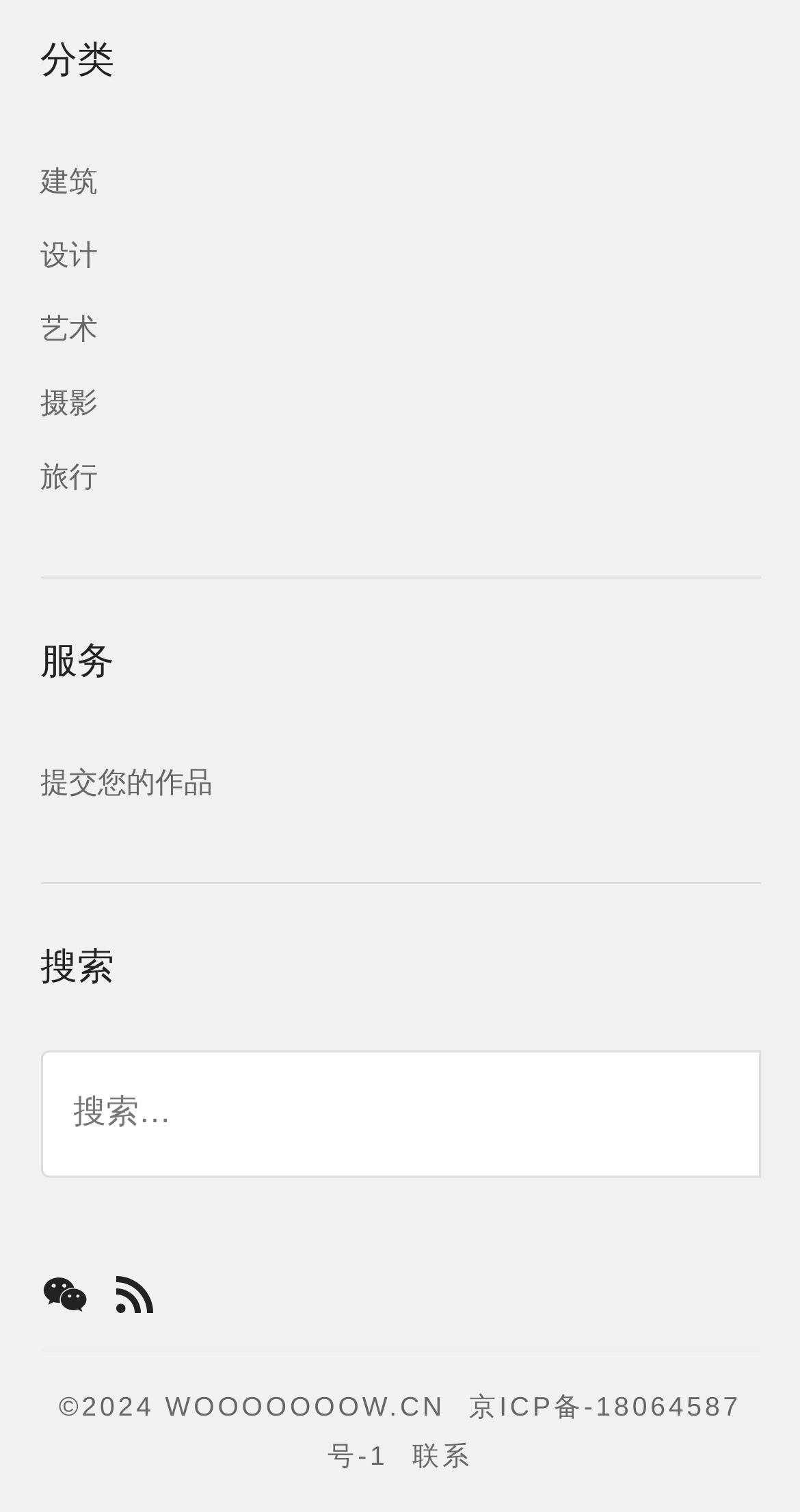What is the first category listed?
Ensure your answer is thorough and detailed.

The first category listed is '建筑' which is a link element located at the top of the webpage with a bounding box coordinate of [0.05, 0.109, 0.122, 0.131].